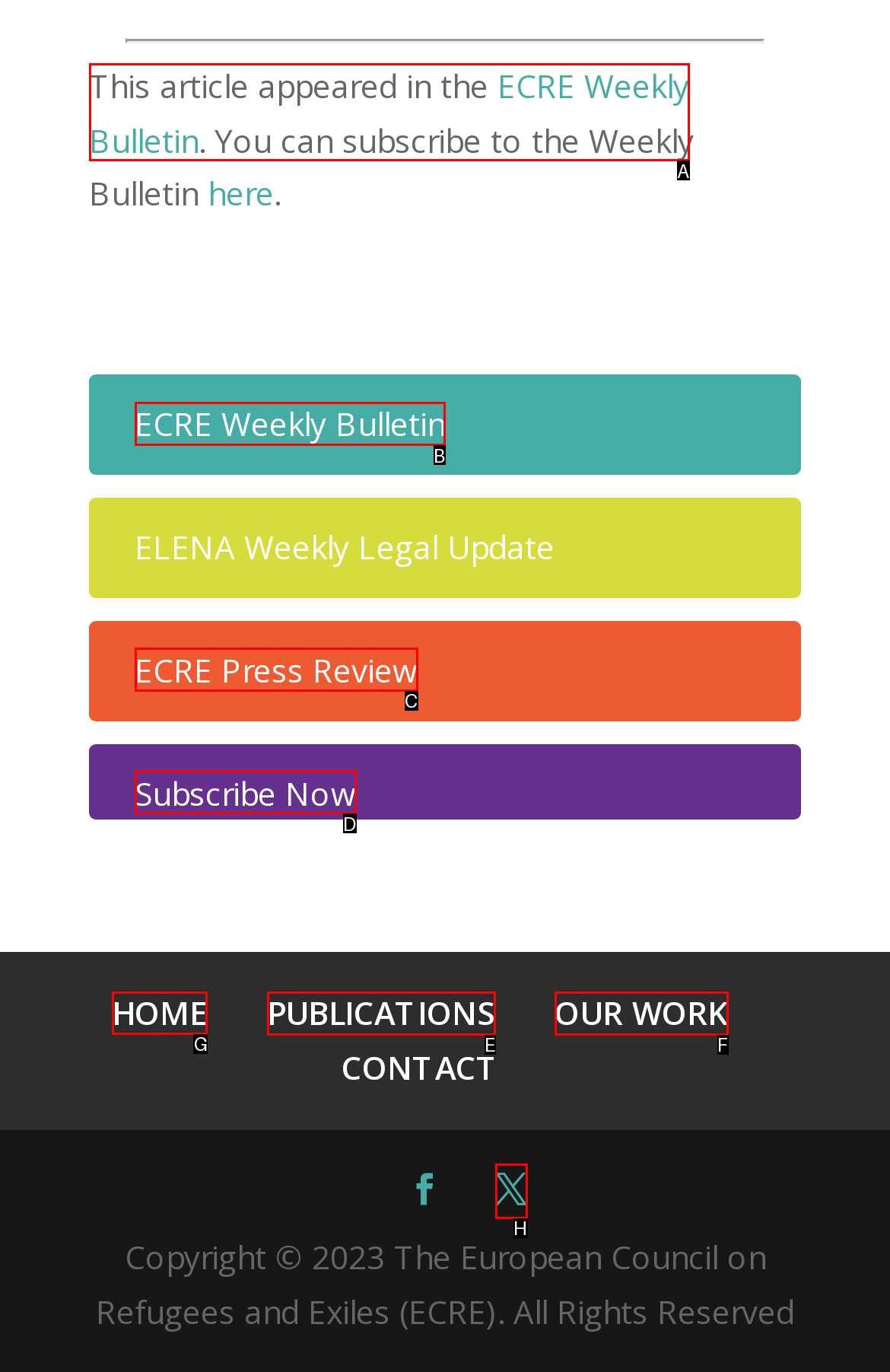For the task: Visit the HOME page, tell me the letter of the option you should click. Answer with the letter alone.

G